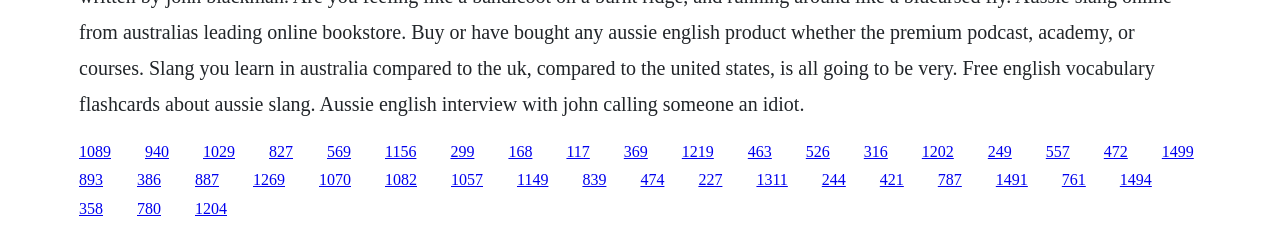What is the approximate width of each link?
Look at the image and answer the question with a single word or phrase.

0.025